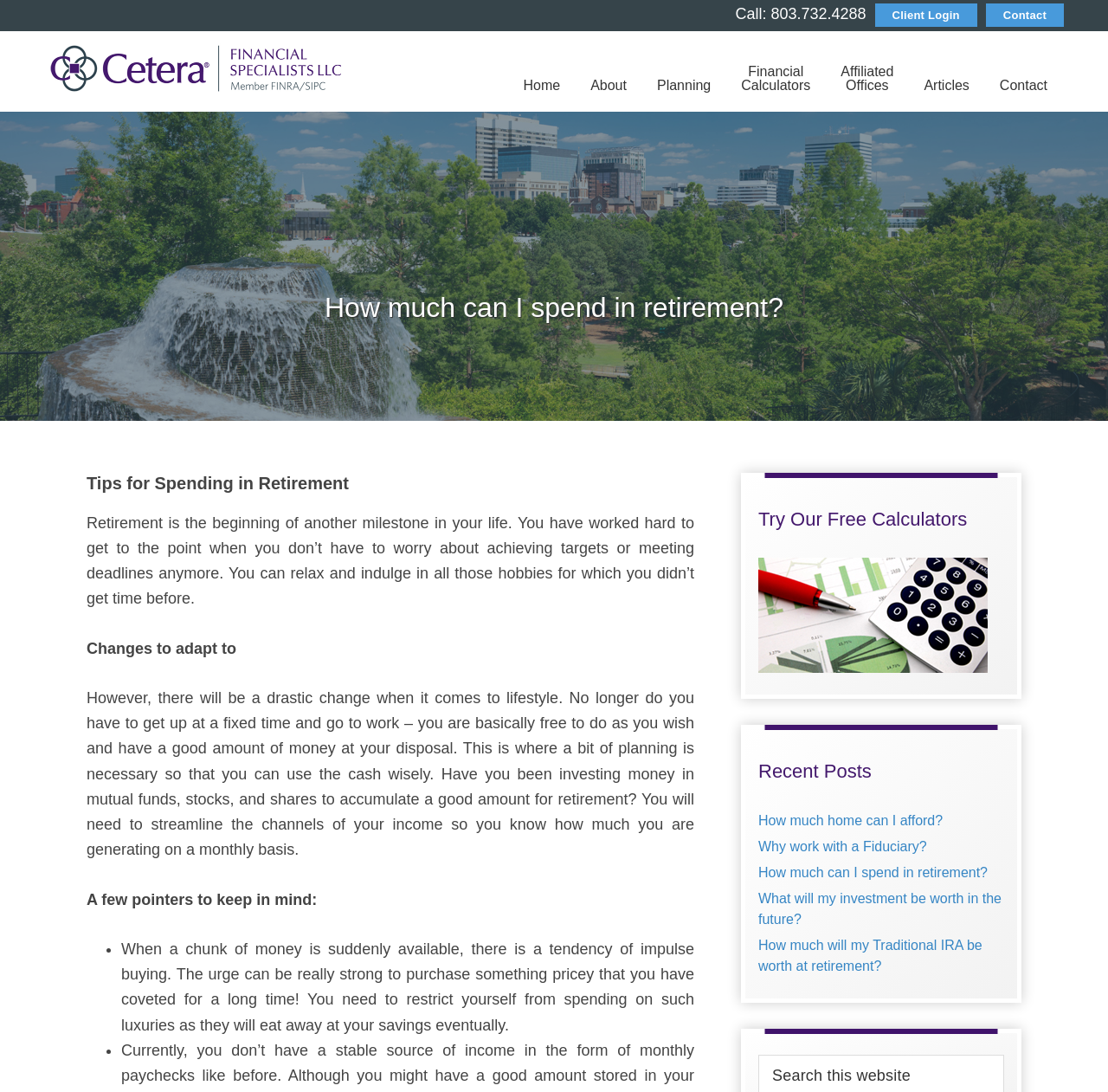Please provide the bounding box coordinates for the element that needs to be clicked to perform the following instruction: "Read the 'Tips for Spending in Retirement' article". The coordinates should be given as four float numbers between 0 and 1, i.e., [left, top, right, bottom].

[0.078, 0.433, 0.627, 0.452]